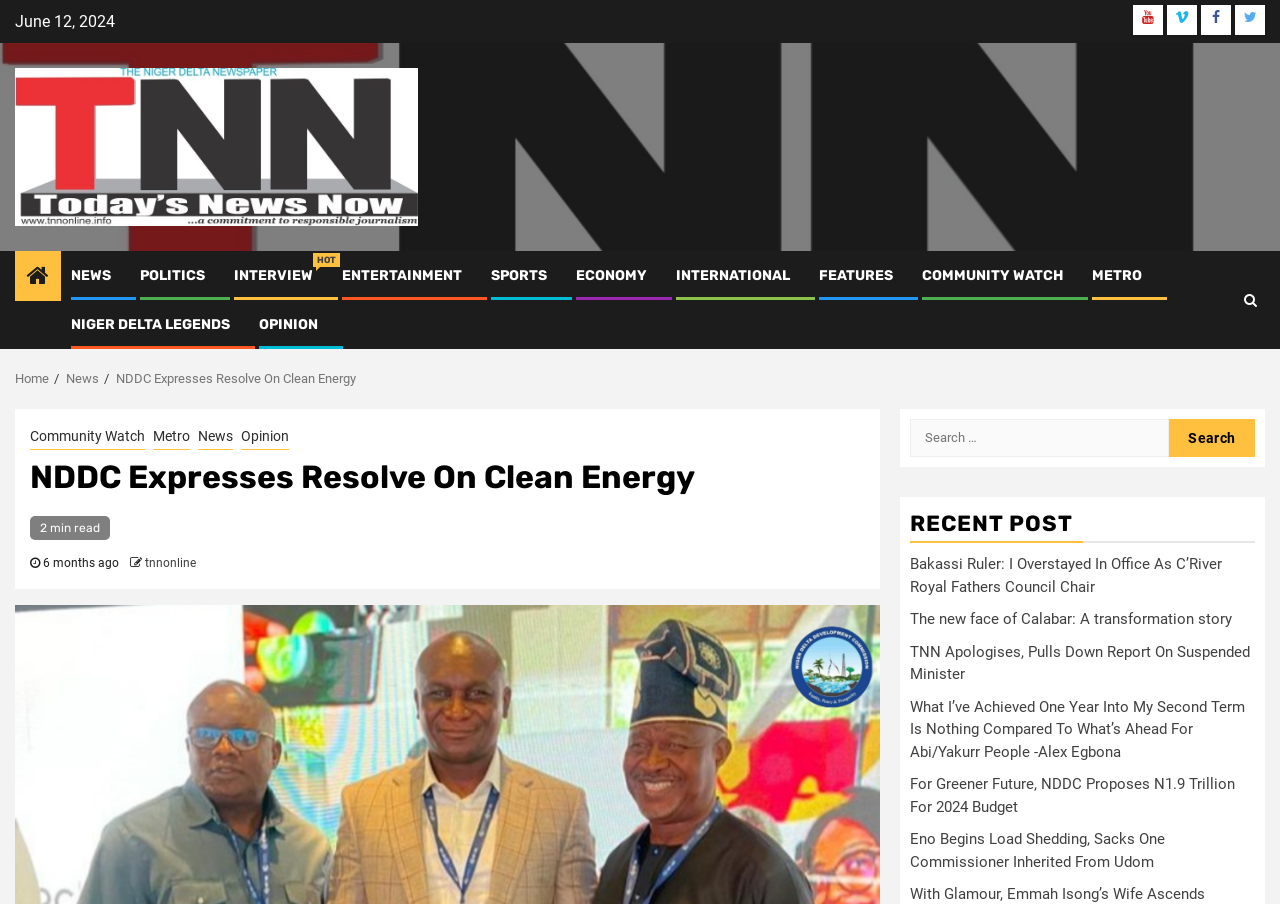What are the recent posts on this webpage?
Based on the image, please offer an in-depth response to the question.

I found the recent posts by looking at the bottom-right section of the webpage, where there are several link elements with titles of recent news articles, such as 'Bakassi Ruler: I Overstayed In Office As C’River Royal Fathers Council Chair', 'The new face of Calabar: A transformation story', and so on.